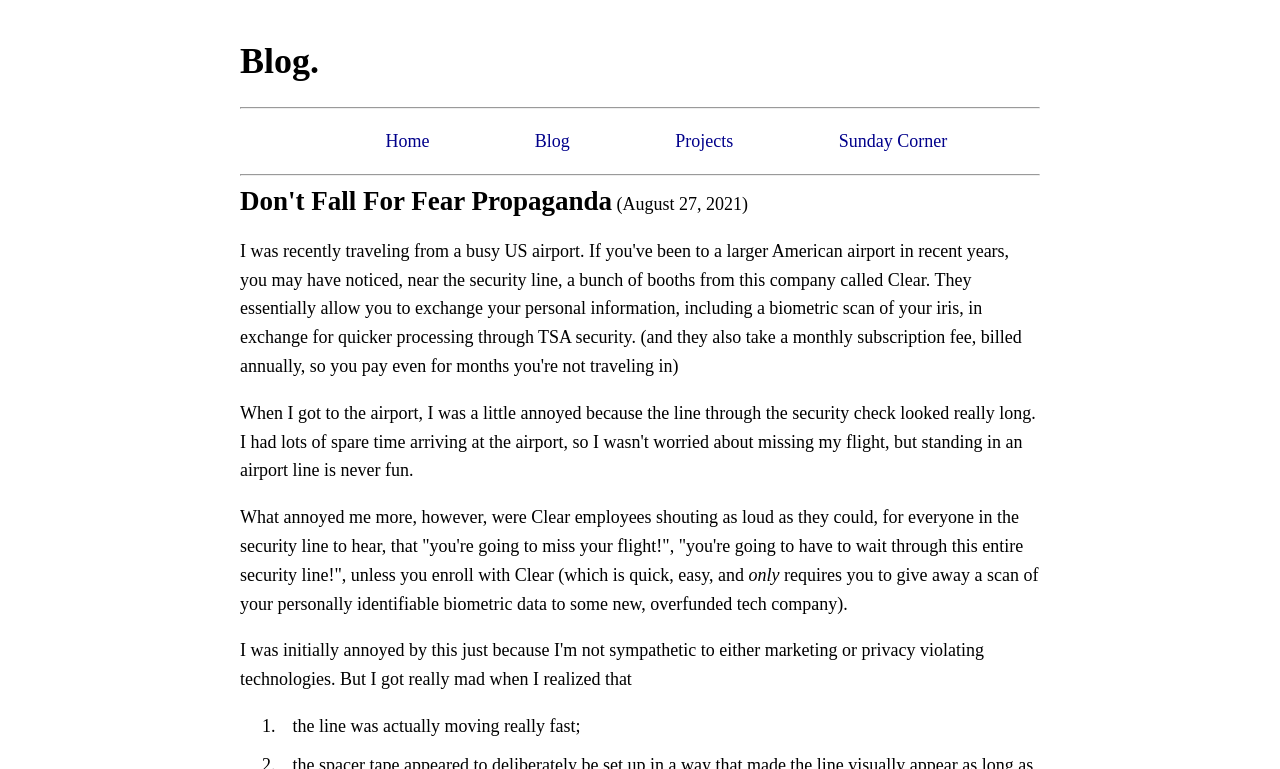Generate a comprehensive description of the webpage content.

The webpage appears to be a blog post titled "Don't Fall For Fear Propaganda". At the top, there is a heading that reads "Blog." followed by a horizontal separator. Below this, there are four links: "Home", "Blog", "Projects", and "Sunday Corner", arranged horizontally.

Further down, there is another horizontal separator, followed by a heading that repeats the title of the blog post. Below this, there is a static text element that displays the date "August 27, 2021".

The main content of the blog post is a block of text that spans multiple lines, discussing a personal experience at an airport security line. The text is divided into three paragraphs, with the first paragraph describing an annoying encounter with Clear employees. The second paragraph is a single word "only", and the third paragraph continues the discussion about Clear, mentioning the requirement to provide personally identifiable biometric data.

At the bottom of the page, there is a numbered list, with the first item marked as "1." and describing the speed of the security line.